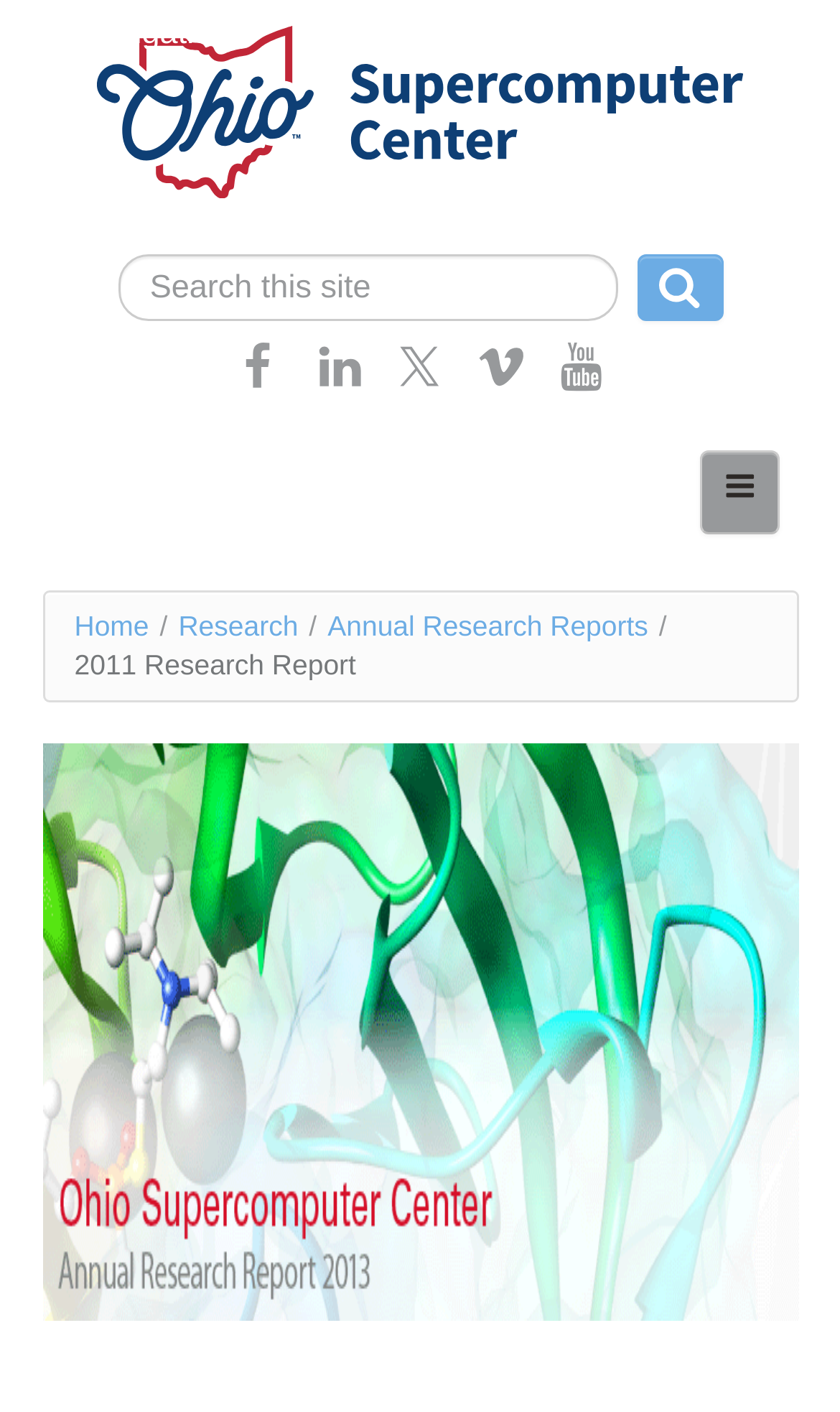Identify the bounding box coordinates for the element you need to click to achieve the following task: "View Annual Research Reports". Provide the bounding box coordinates as four float numbers between 0 and 1, in the form [left, top, right, bottom].

[0.39, 0.431, 0.772, 0.454]